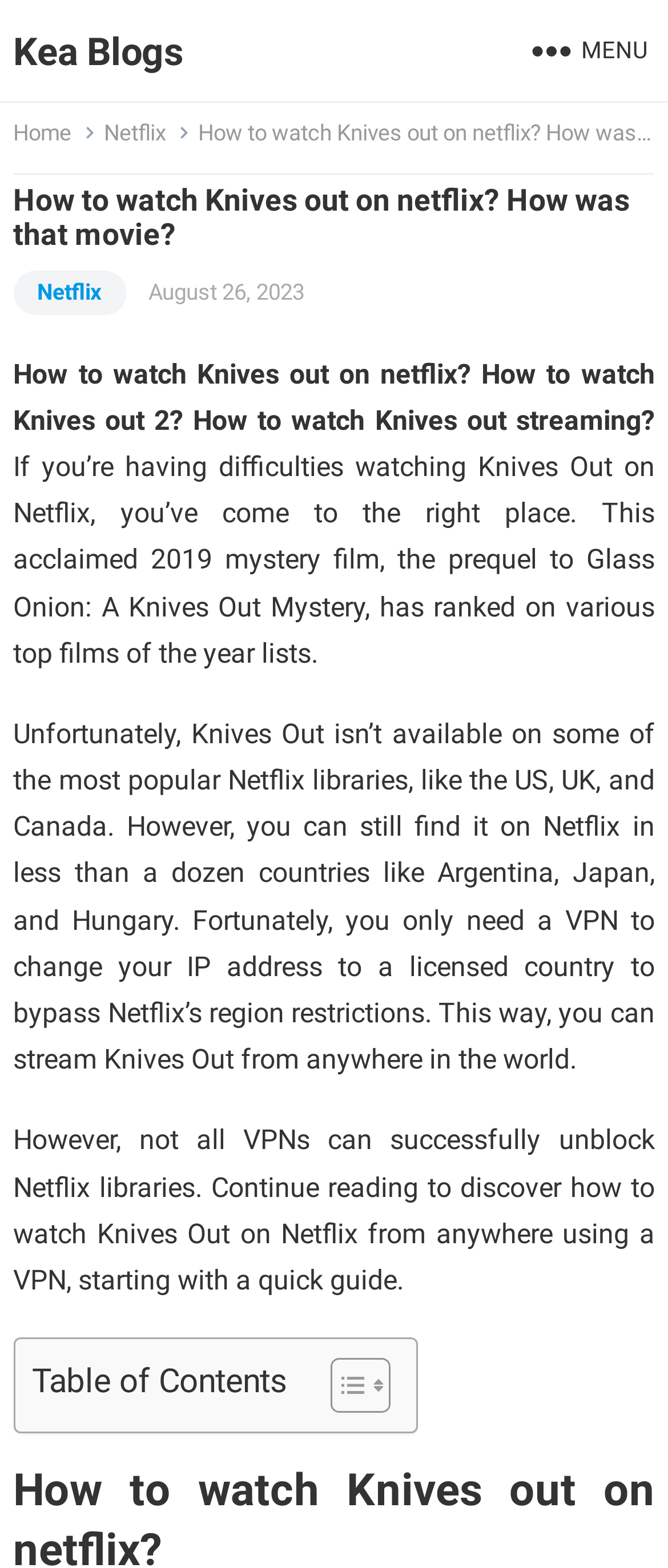What is the date of the article?
Please answer the question as detailed as possible based on the image.

The date of the article is mentioned as 'August 26, 2023' in the webpage, indicating when the article was published or last updated.